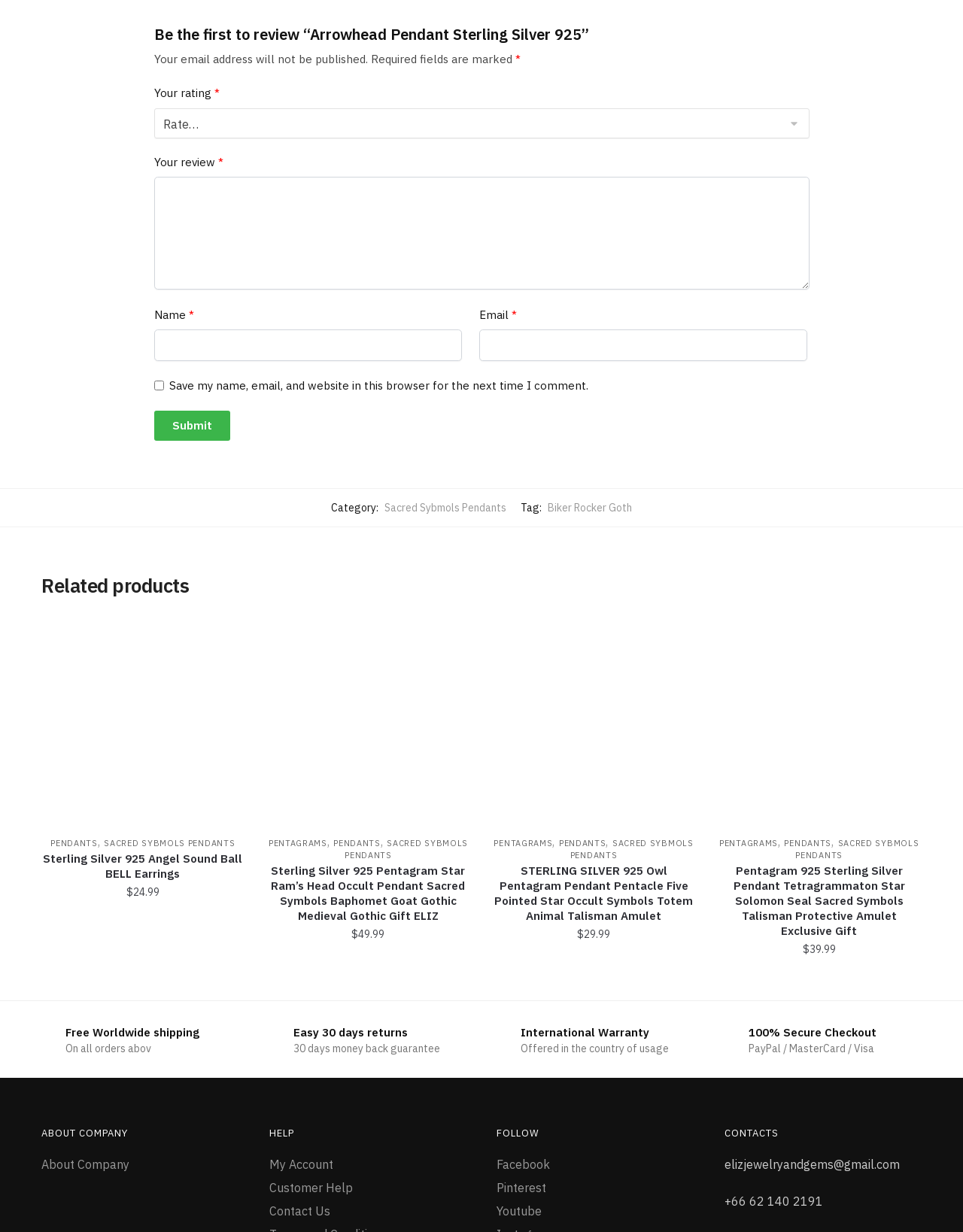Highlight the bounding box coordinates of the element that should be clicked to carry out the following instruction: "Learn more about the company". The coordinates must be given as four float numbers ranging from 0 to 1, i.e., [left, top, right, bottom].

[0.043, 0.937, 0.134, 0.949]